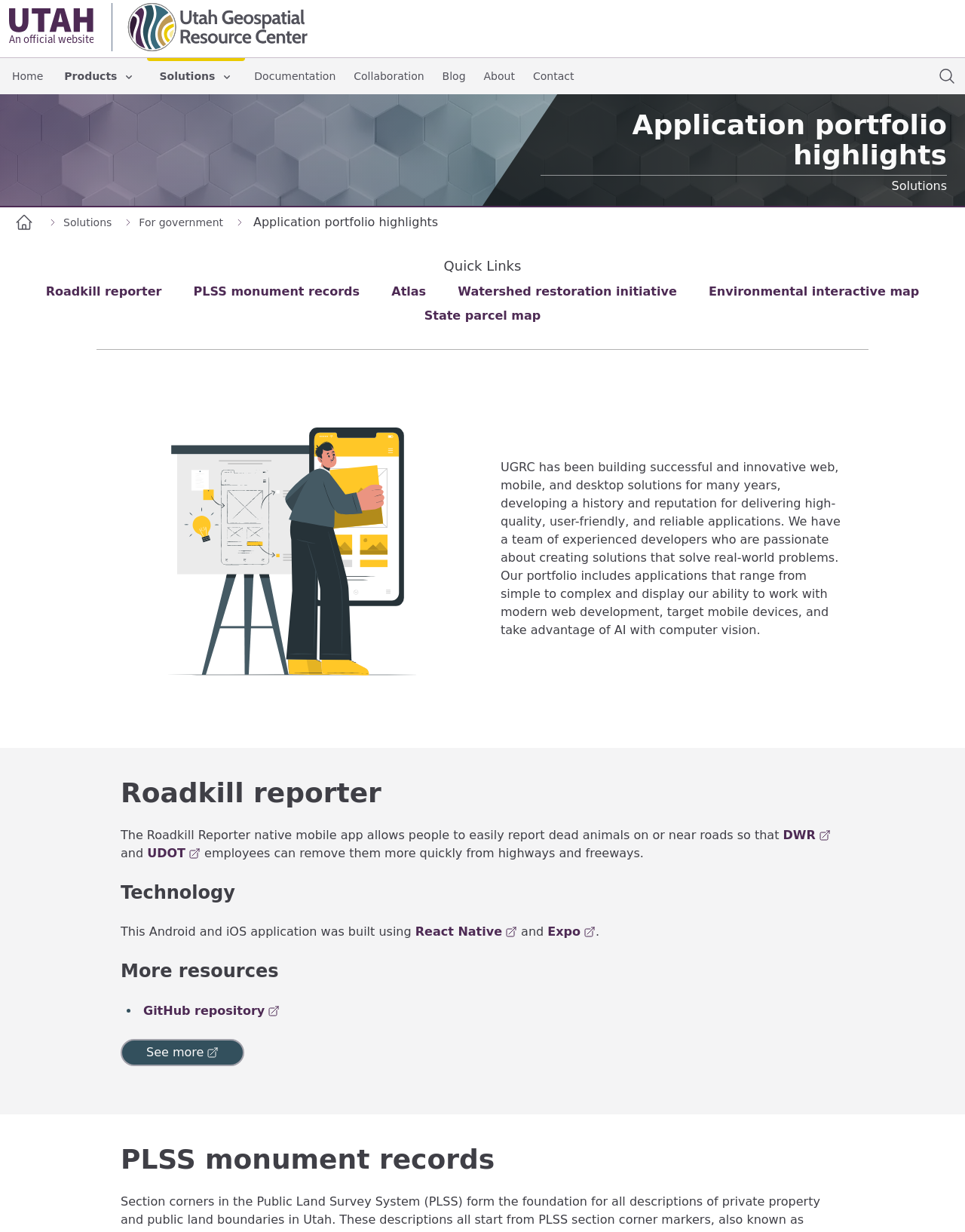Create a detailed description of the webpage's content and layout.

The webpage is about UGRC, an organization that builds innovative web, mobile, and desktop solutions. At the top left corner, there is a button that leads to an official website of the State of Utah. Next to it, there is a navigation menu with links to different sections of the website, including Home, Products, Solutions, Documentation, Collaboration, Blog, and About.

Below the navigation menu, there is a prominent heading that reads "Application portfolio highlights". On the right side of the heading, there is a button to open a site search dialog, accompanied by a small image.

The main content of the webpage is divided into several sections. The first section has a heading "Solutions" and features a list of links to different applications, including Roadkill reporter, PLSS monument records, Atlas, Watershed restoration initiative, Environmental interactive map, and State parcel map.

Below the list of links, there is a paragraph of text that describes UGRC's experience and expertise in developing high-quality applications. Next to the text, there is an image of a person with a prototype on an easel and a phone.

The next section is about the Roadkill reporter application, which allows users to report dead animals on or near roads. There is a heading, a brief description of the application, and links to DWR and UDOT websites.

Following the Roadkill reporter section, there is a section about the technology used to build the application, which includes React Native and Expo.

The final section is about more resources, featuring a list with a single item, a link to the GitHub repository, and a button to see more.

Throughout the webpage, there are several headings, links, and images that provide a clear structure and organization to the content.